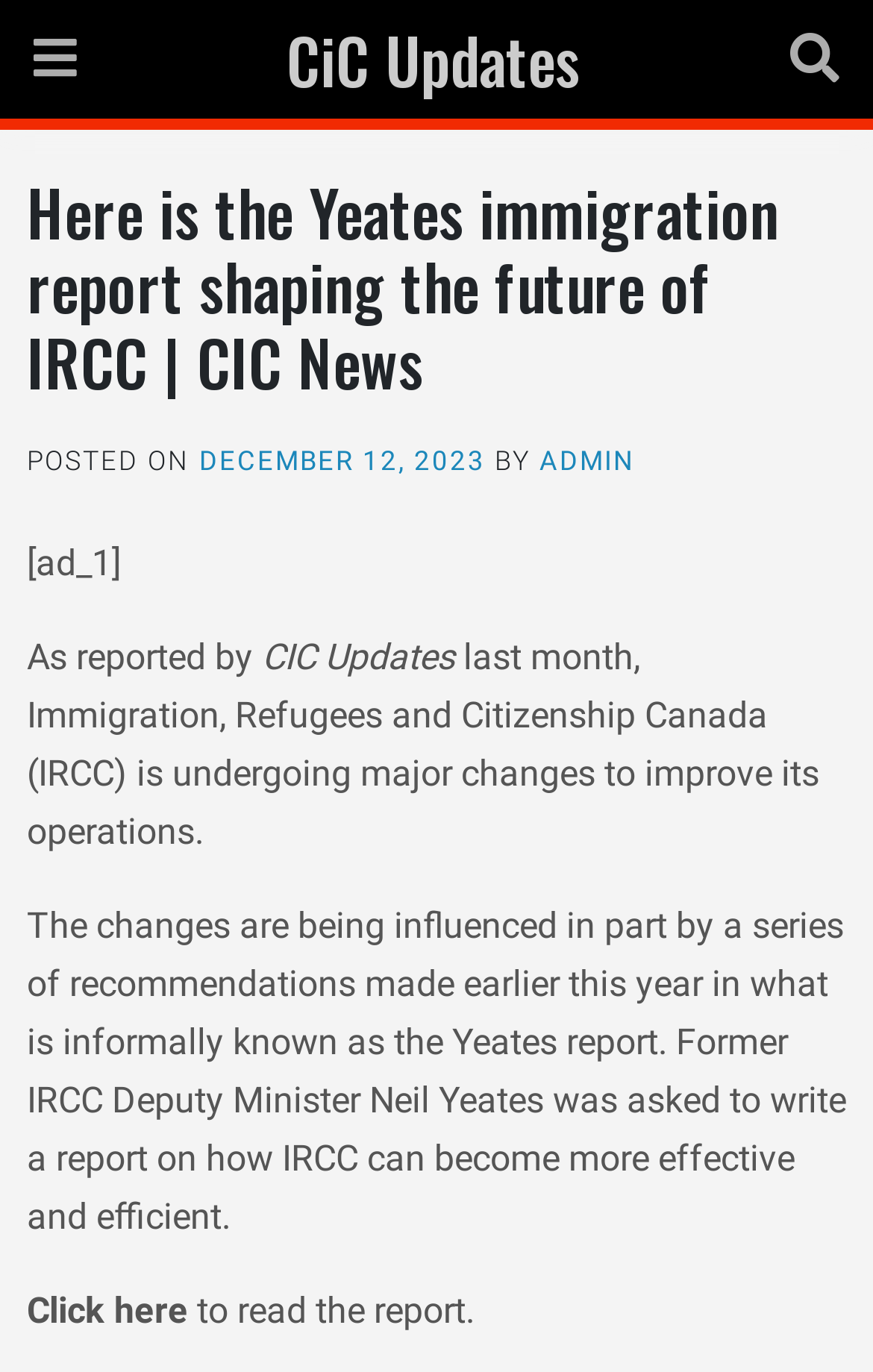What is the name of the organization mentioned in the article?
Using the information from the image, give a concise answer in one word or a short phrase.

IRCC